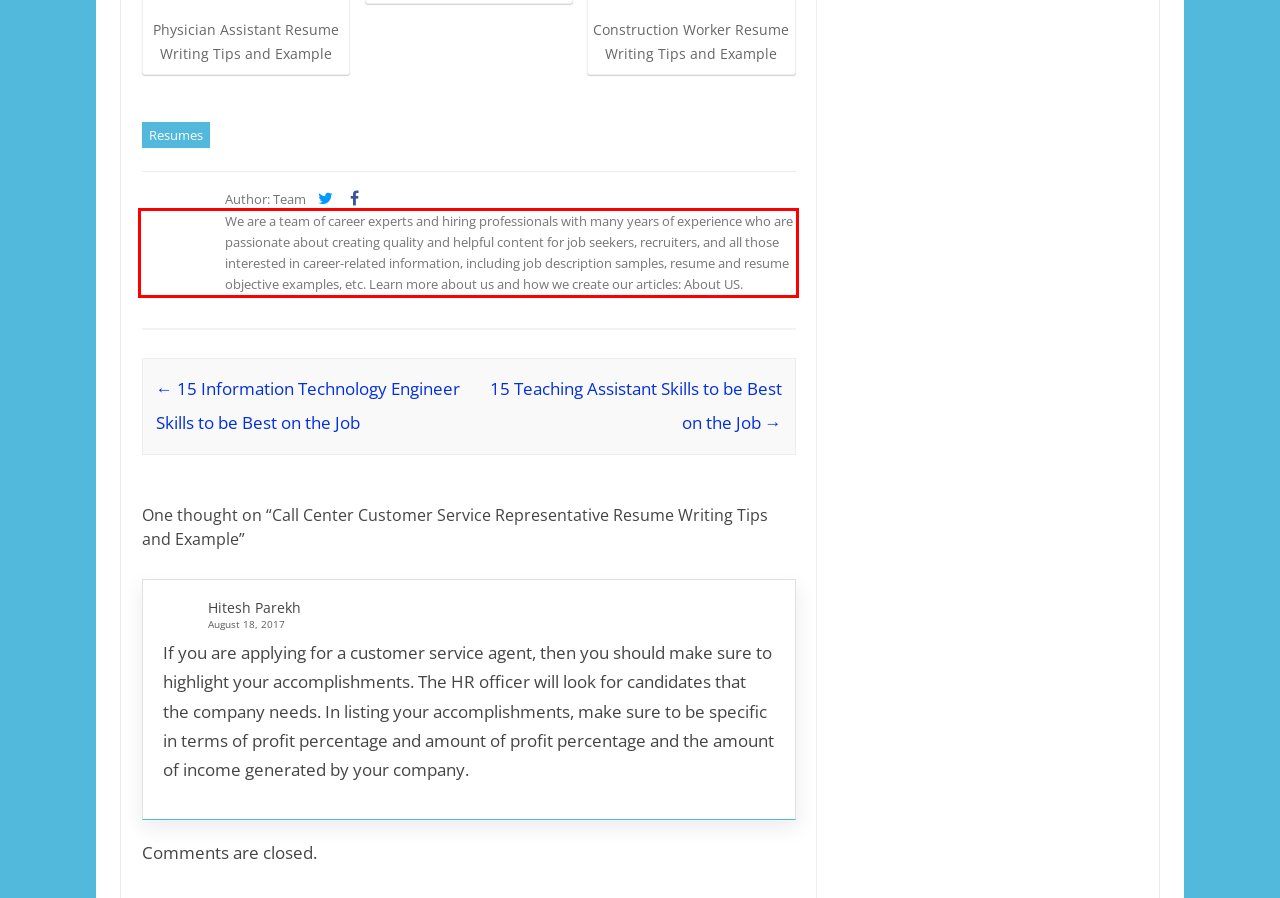Within the screenshot of the webpage, there is a red rectangle. Please recognize and generate the text content inside this red bounding box.

We are a team of career experts and hiring professionals with many years of experience who are passionate about creating quality and helpful content for job seekers, recruiters, and all those interested in career-related information, including job description samples, resume and resume objective examples, etc. Learn more about us and how we create our articles: About US.